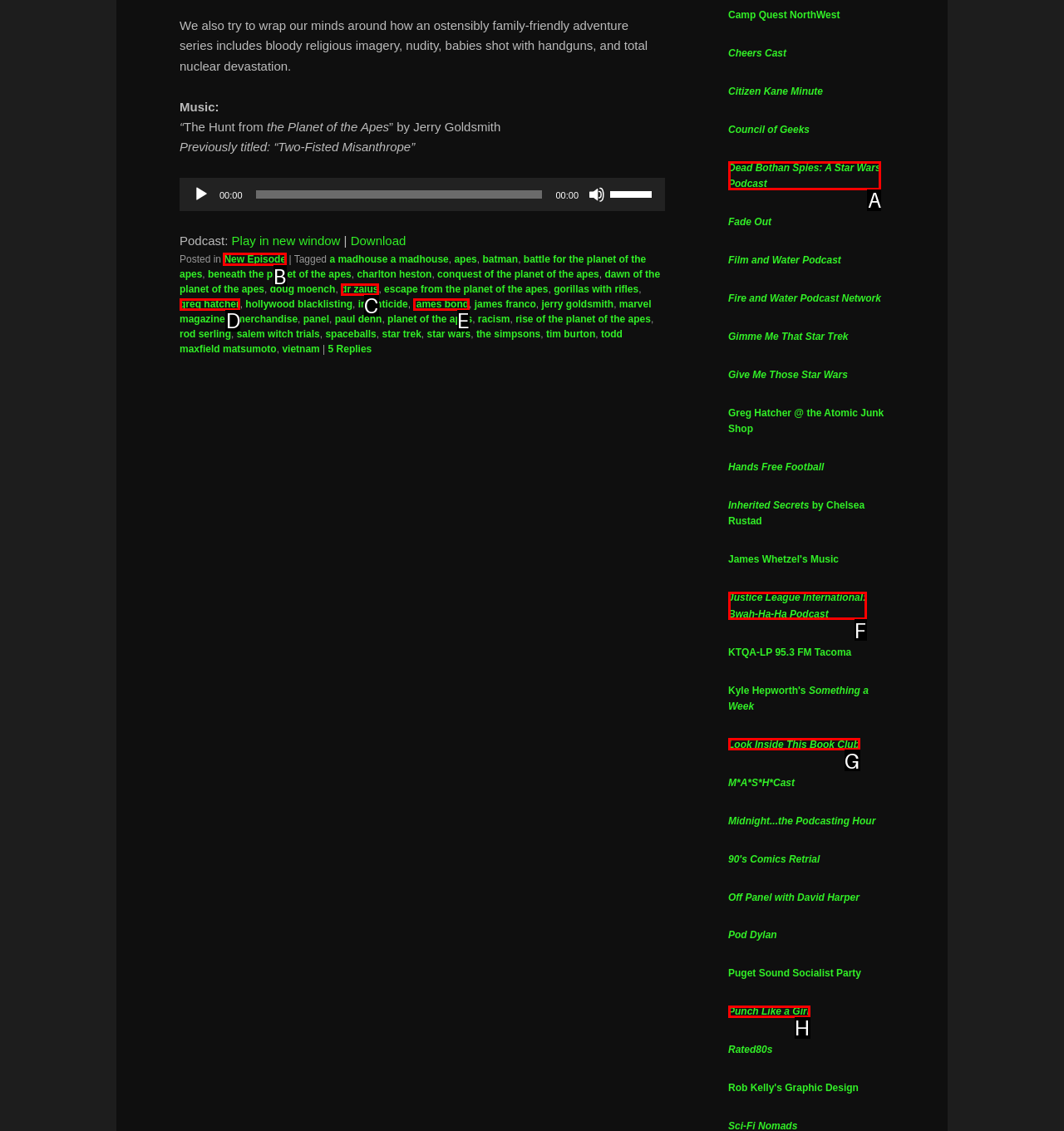Choose the letter of the option you need to click to Click the image. Answer with the letter only.

None